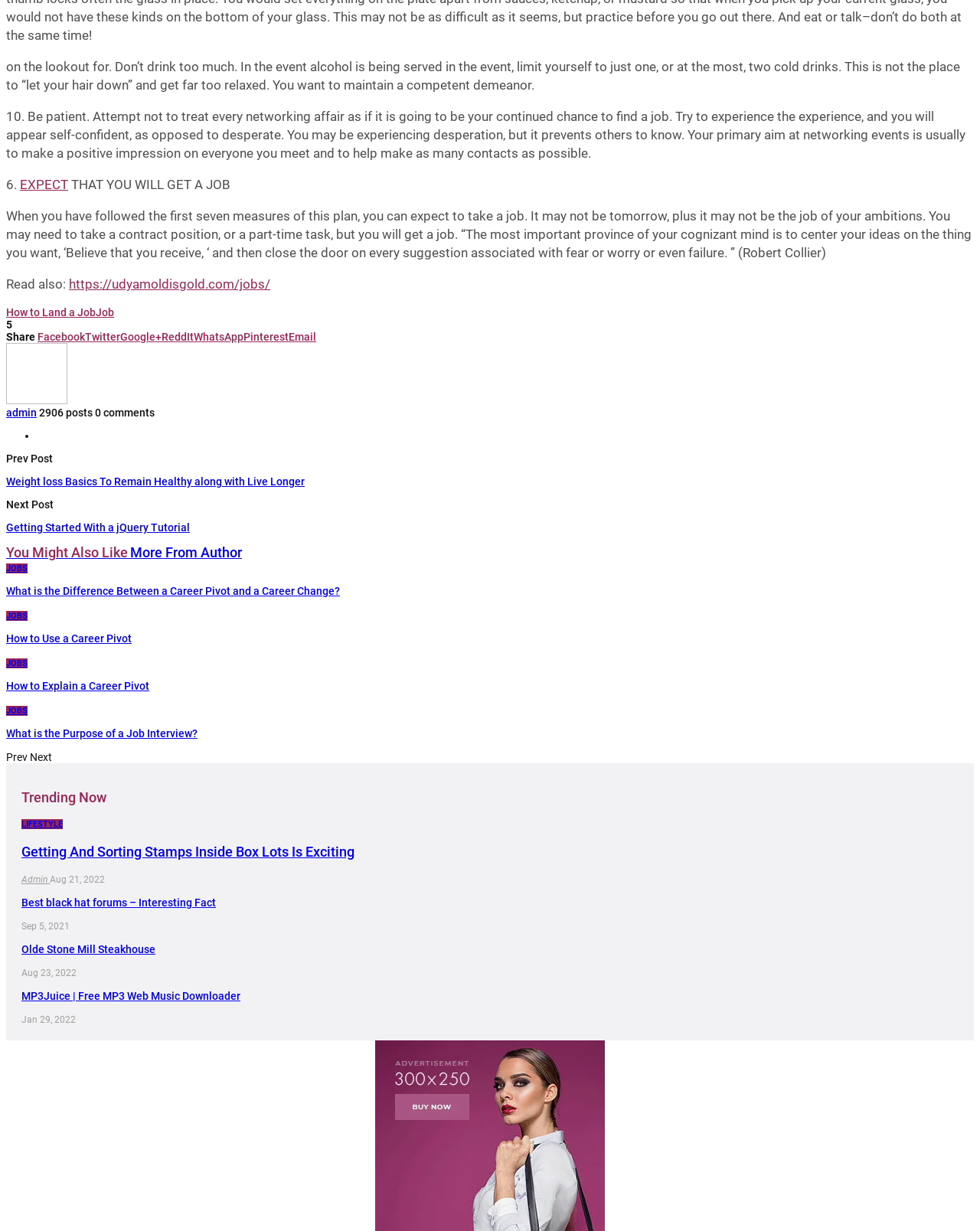Analyze the image and deliver a detailed answer to the question: What is the author's advice for getting a job?

The author advises that the most important province of your conscious mind is to center your ideas on the thing you want, 'Believe that you receive,' and then close the door on every suggestion associated with fear or worry or even failure.